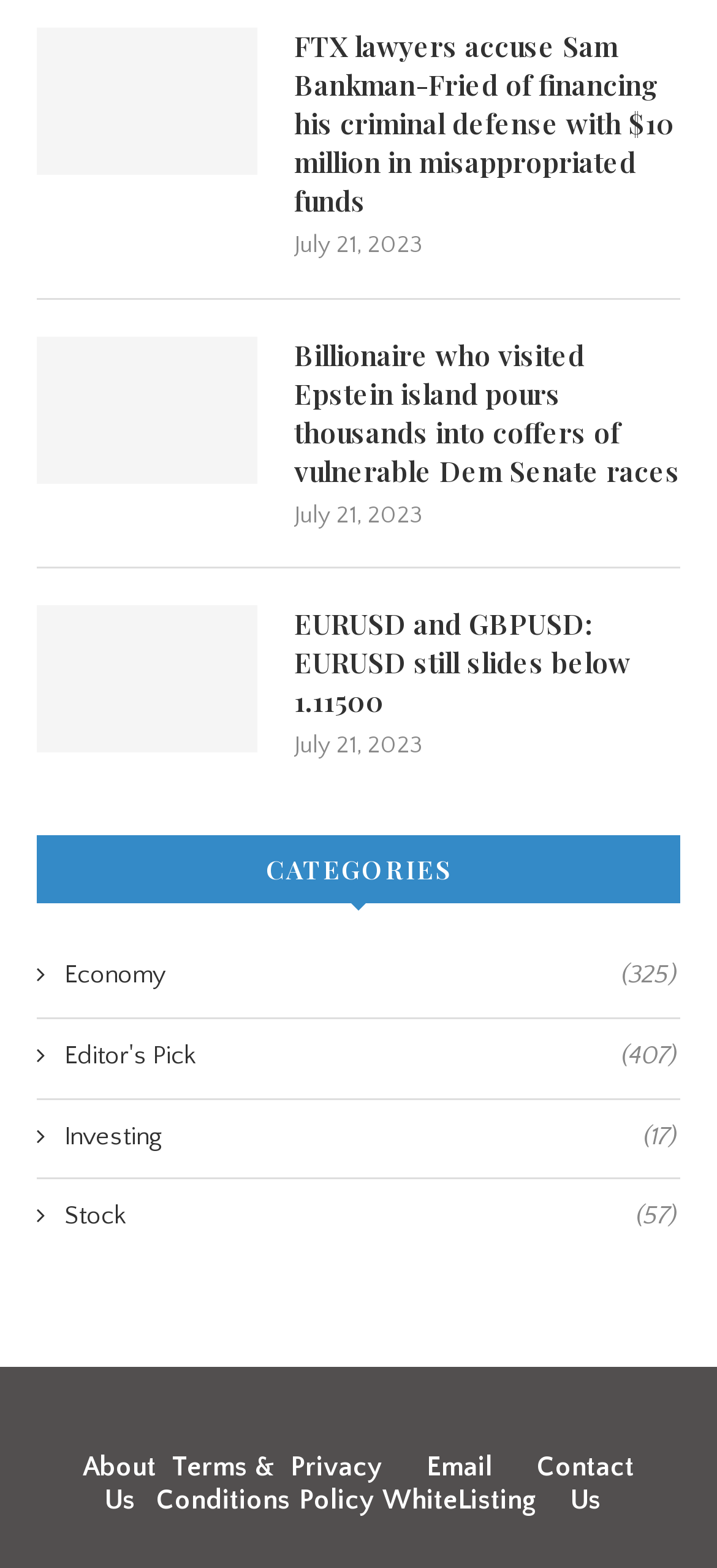Can you specify the bounding box coordinates for the region that should be clicked to fulfill this instruction: "Browse Economy news".

[0.051, 0.612, 0.944, 0.635]